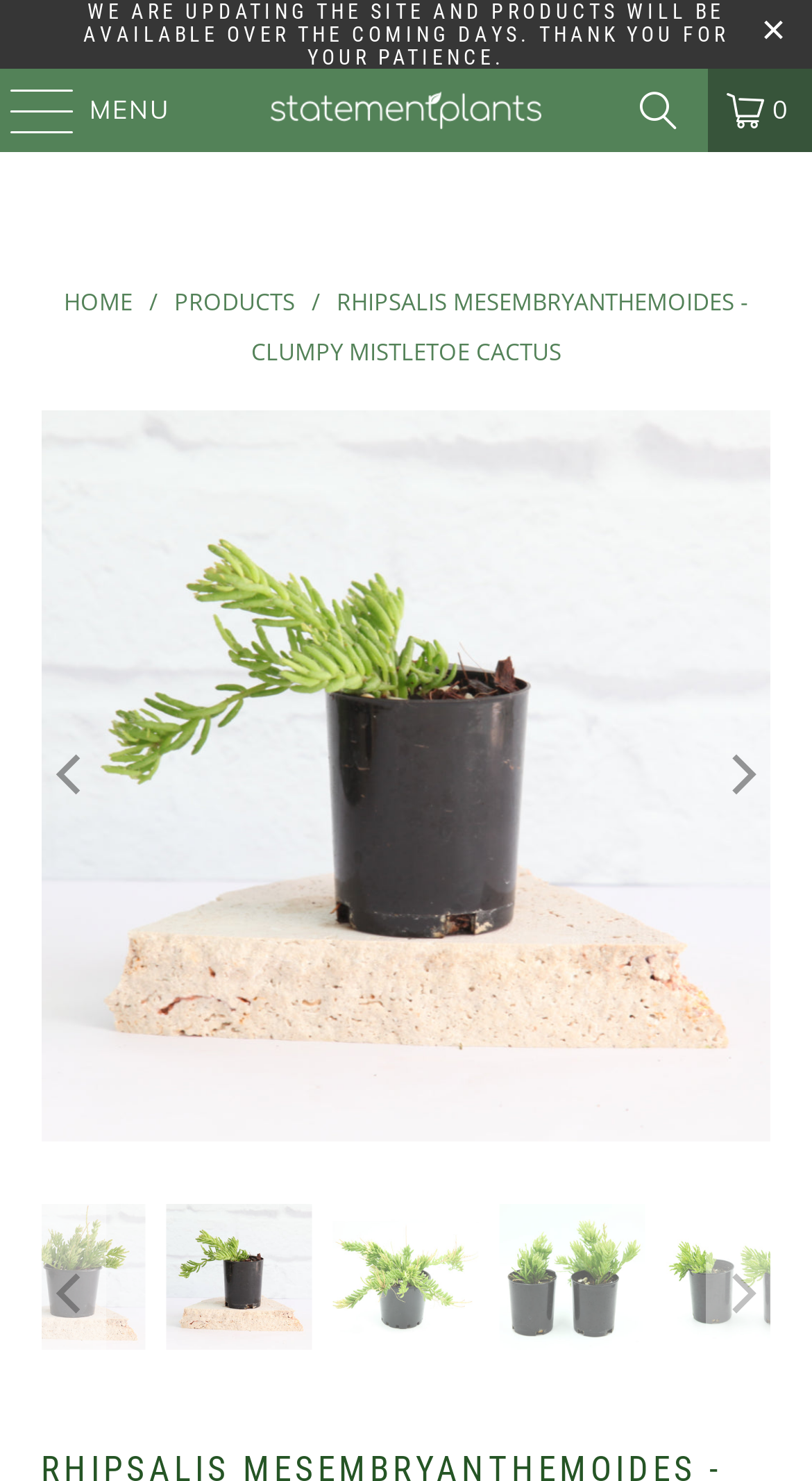How many navigation buttons are there?
Look at the image and respond with a one-word or short phrase answer.

2